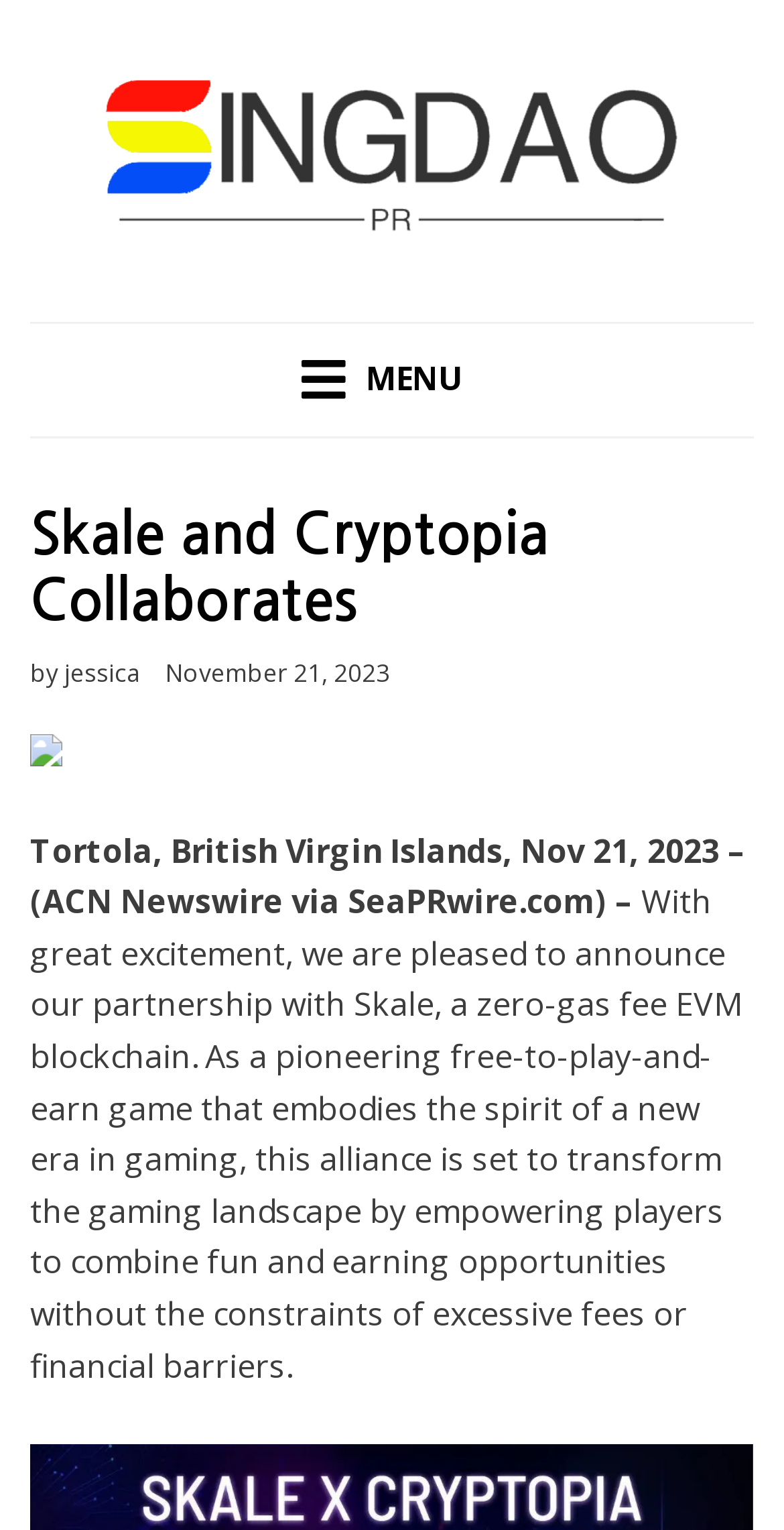Identify the bounding box for the element characterized by the following description: "November 21, 2023".

[0.21, 0.428, 0.497, 0.451]